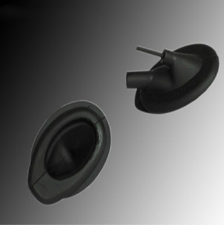Explain the contents of the image with as much detail as possible.

The image showcases a pair of rubber grommets designed specifically for use in Volkswagen (VW) vehicles. These components feature an oval design with a raised rim, which provides a secure fit and effective sealing for various automotive applications. The grommets are depicted against a smooth gradient background, enhancing their visibility and highlighting their sleek black finish. Ideal for ensuring reliable performance, these rubber grommets help protect electrical wiring and other components from damage and wear. This product is part of a collection aimed at enhancing automotive functionality and durability.